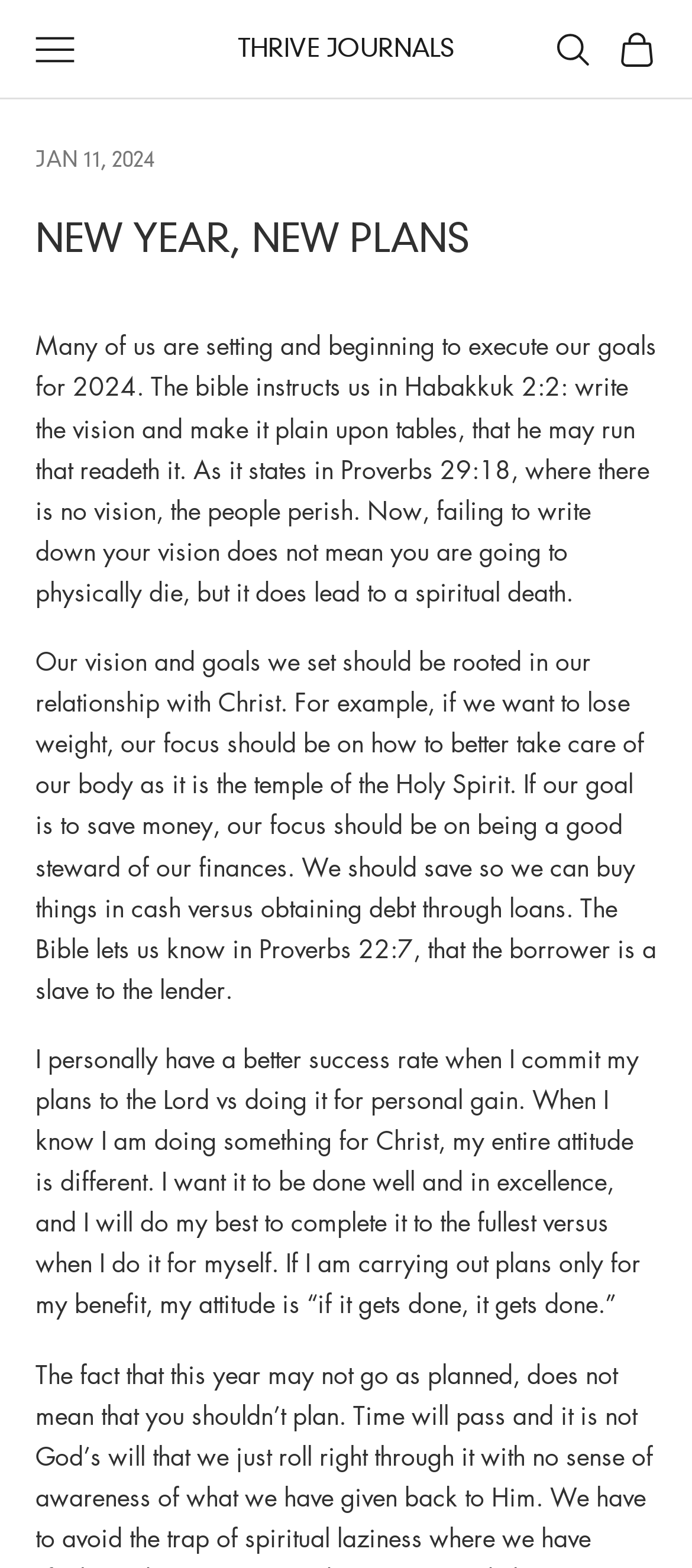Locate the bounding box of the UI element described by: "Thrive Journals" in the given webpage screenshot.

[0.344, 0.018, 0.656, 0.045]